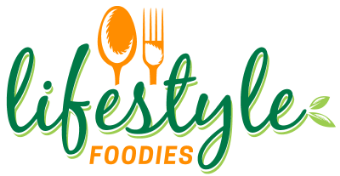What utensils are stylized above the text?
Based on the visual content, answer with a single word or a brief phrase.

spoon and fork